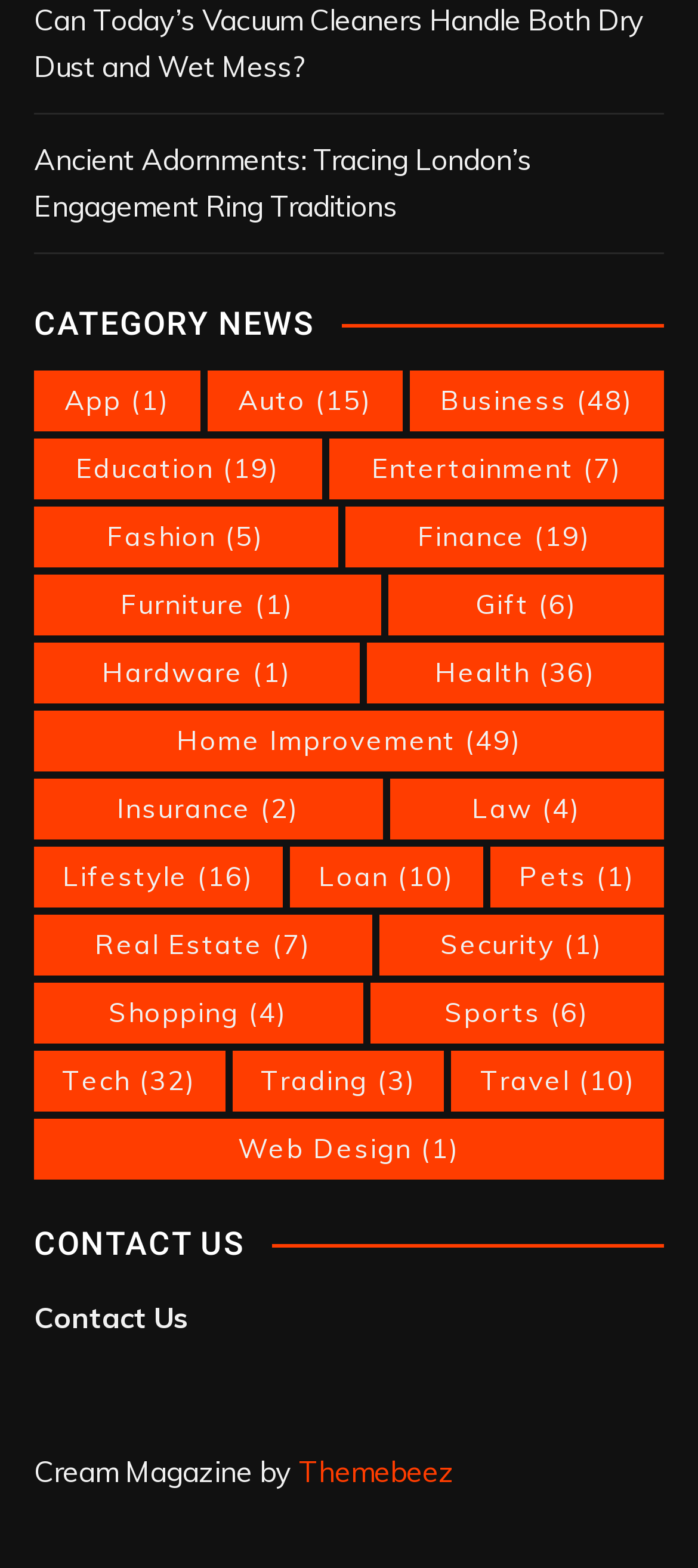Determine the bounding box coordinates for the region that must be clicked to execute the following instruction: "View Ancient Adornments news".

[0.048, 0.088, 0.952, 0.147]